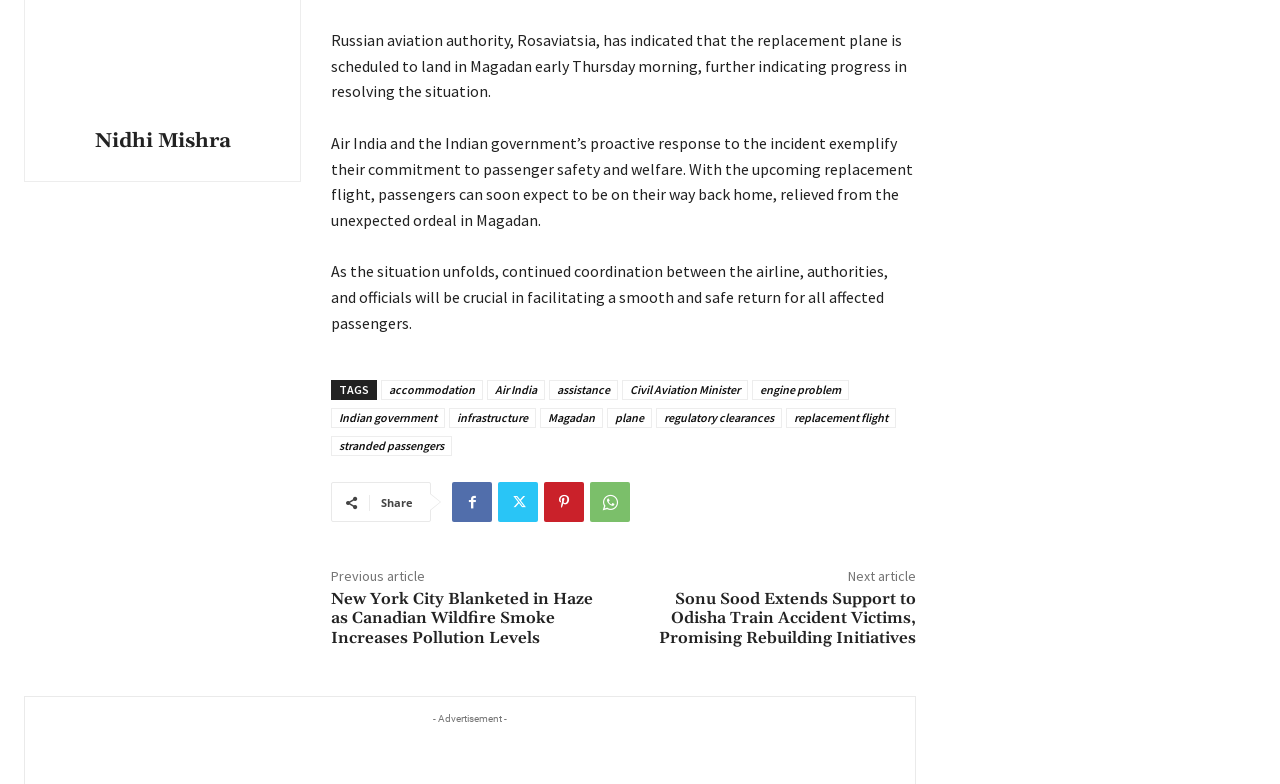What is the purpose of the links at the bottom?
Provide a detailed answer to the question, using the image to inform your response.

The links at the bottom of the webpage, such as 'Previous article' and 'Next article', appear to be navigation links to other articles, as indicated by their bounding box coordinates and text content.